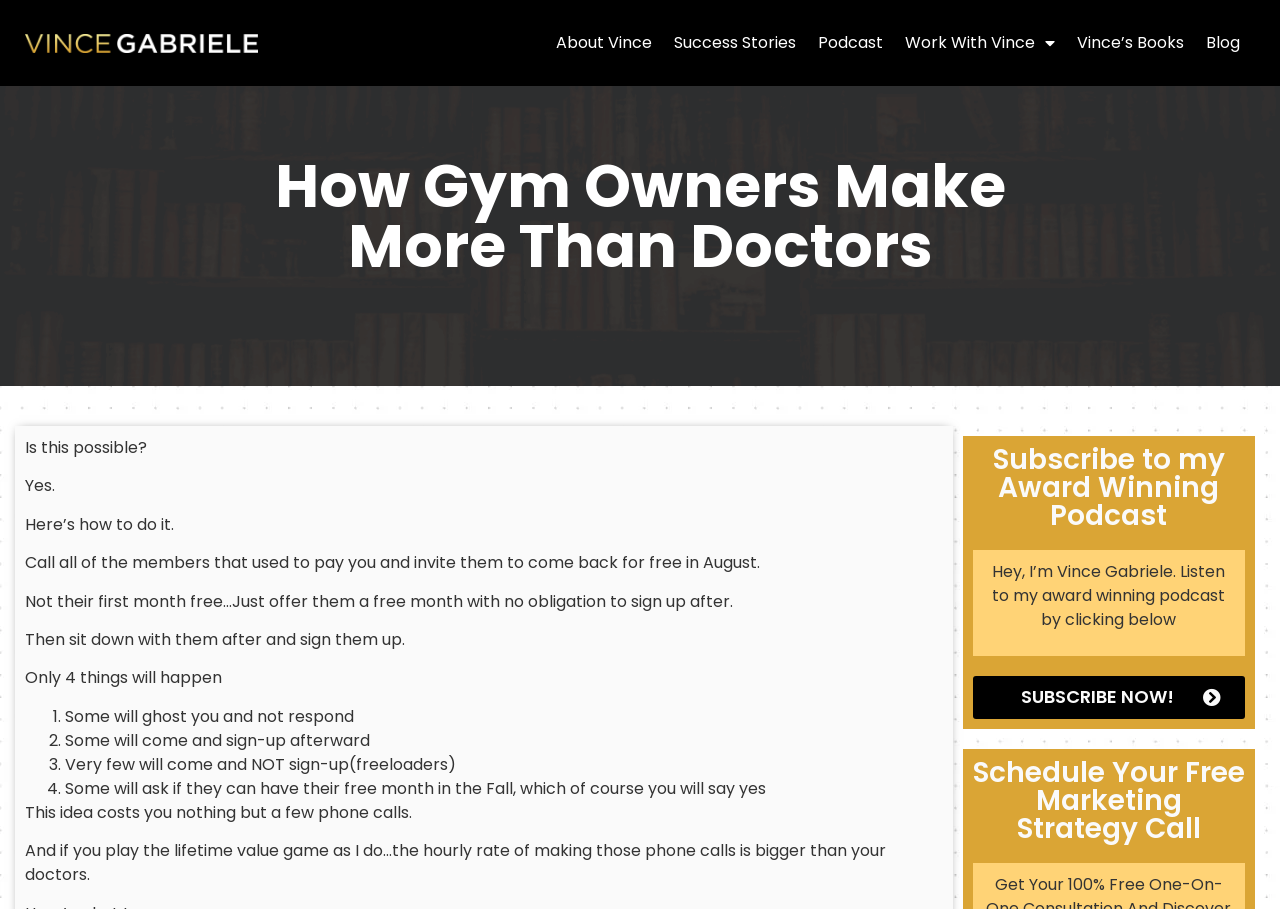Refer to the screenshot and answer the following question in detail:
What is the author's name?

The author's name is mentioned in the link 'About Vince' and also in the text 'Hey, I’m Vince Gabriele. Listen to my award winning podcast by clicking below'.